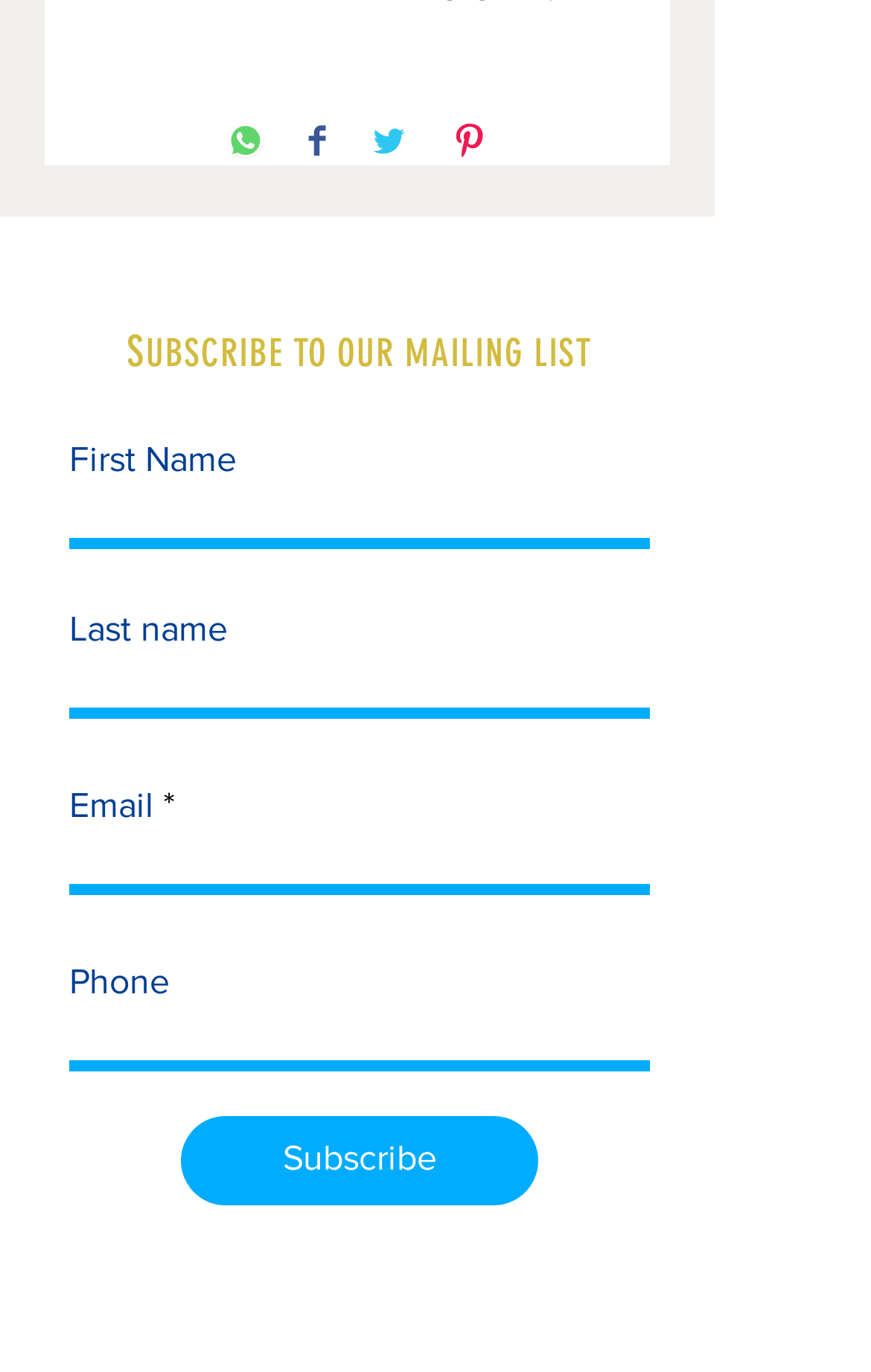Point out the bounding box coordinates of the section to click in order to follow this instruction: "Subscribe".

[0.208, 0.813, 0.618, 0.878]